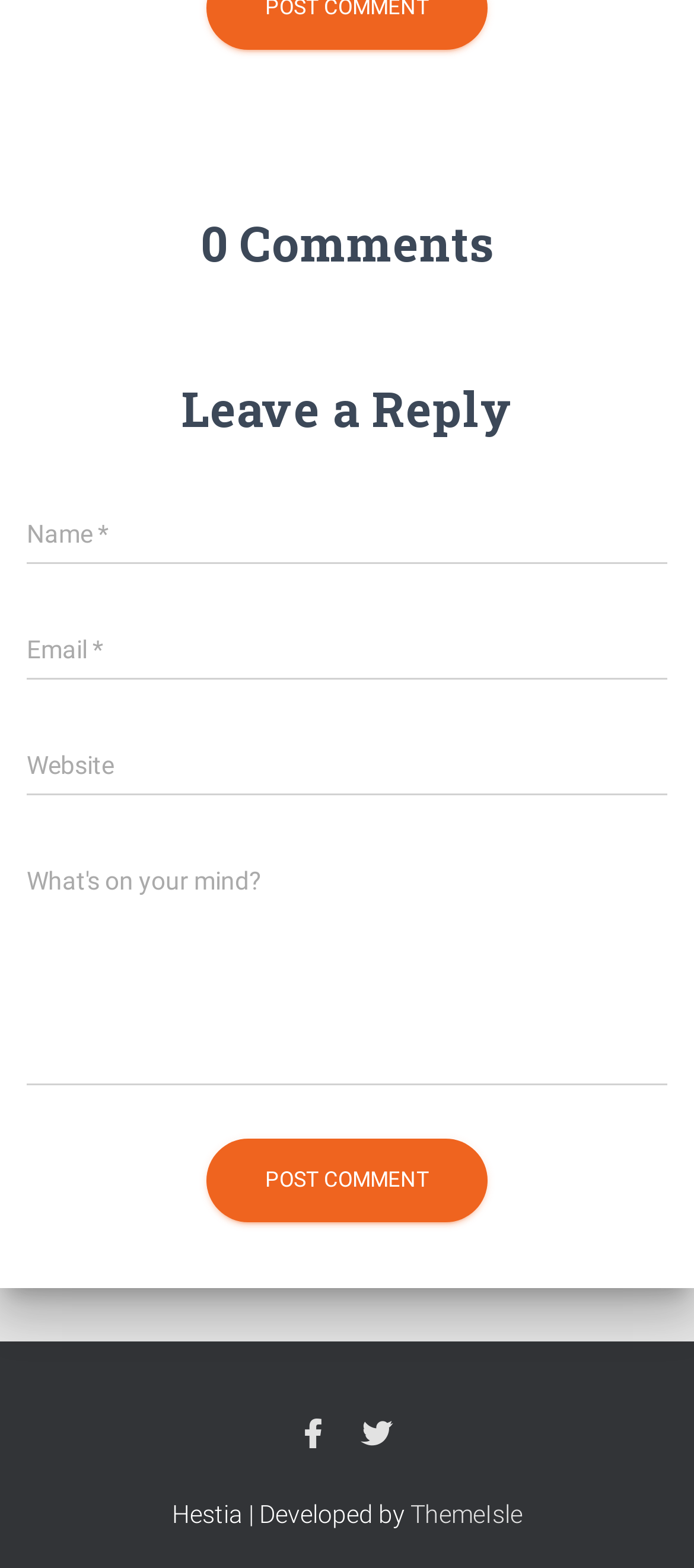Please identify the bounding box coordinates of the element that needs to be clicked to perform the following instruction: "Visit the ThemeIsle website".

[0.591, 0.956, 0.753, 0.975]